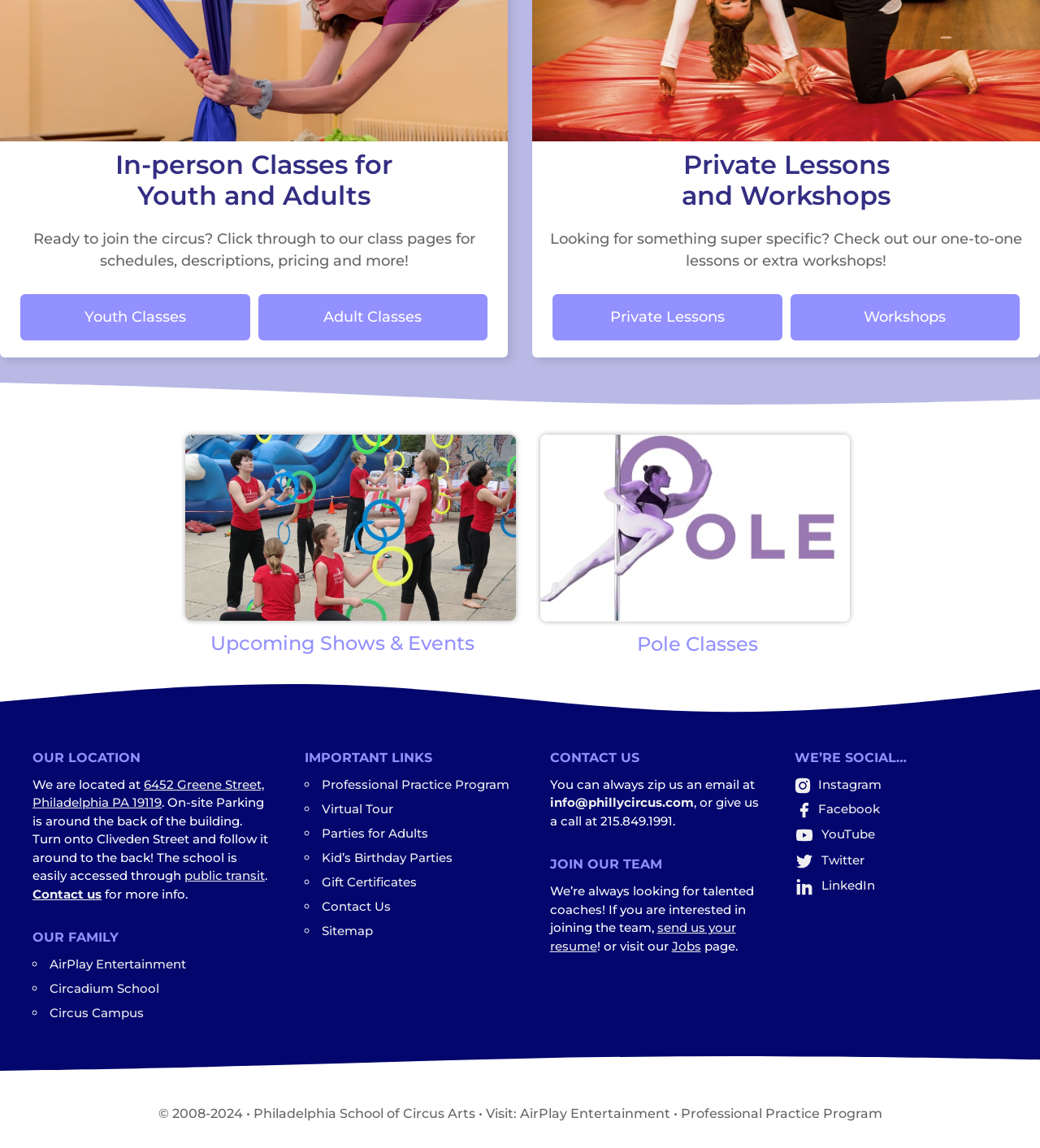Locate the bounding box coordinates of the clickable area to execute the instruction: "Get directions to OUR LOCATION". Provide the coordinates as four float numbers between 0 and 1, represented as [left, top, right, bottom].

[0.031, 0.676, 0.254, 0.706]